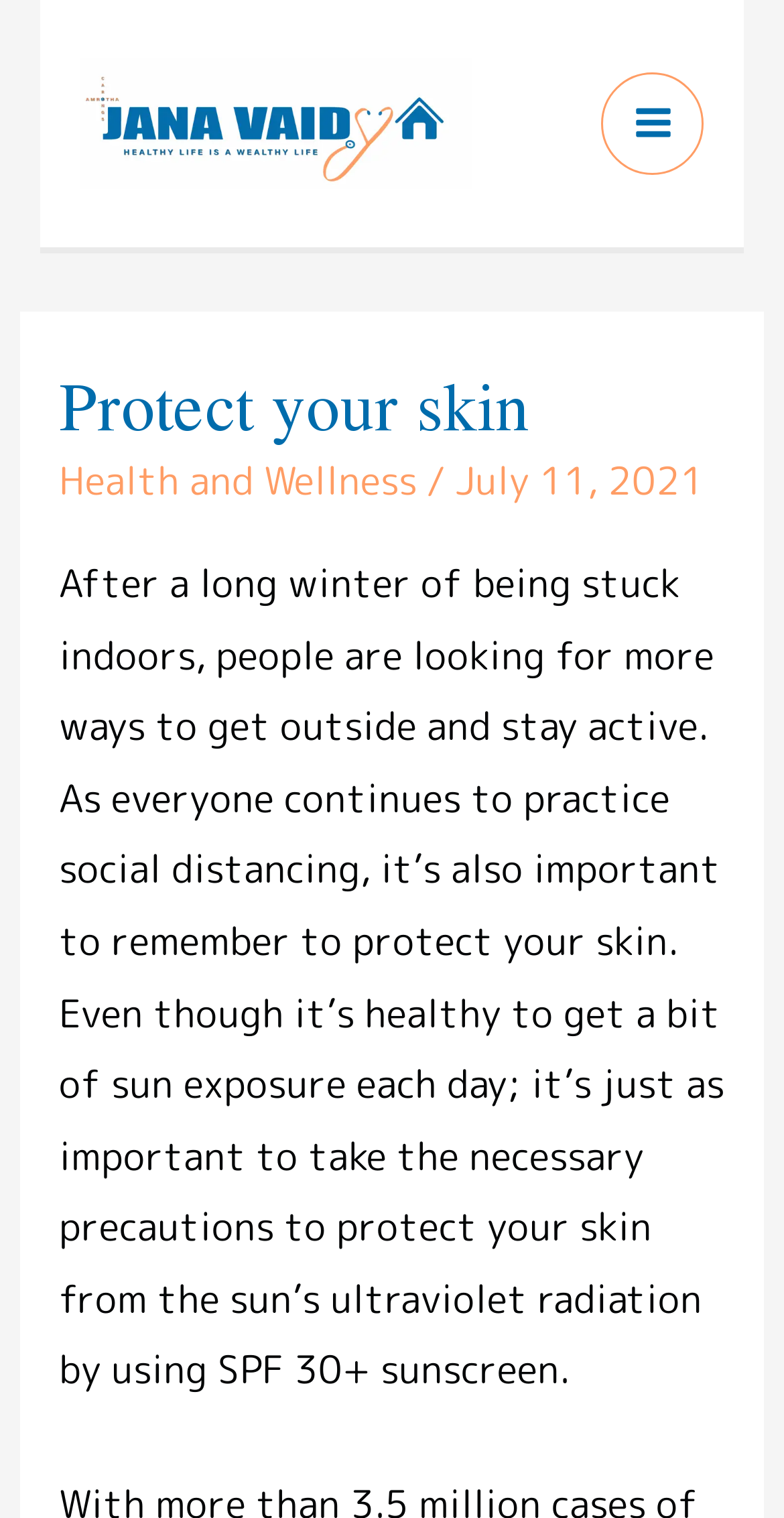What is the name of the doctor on call service?
Look at the screenshot and respond with one word or a short phrase.

JanaVaidya Doctor On Call